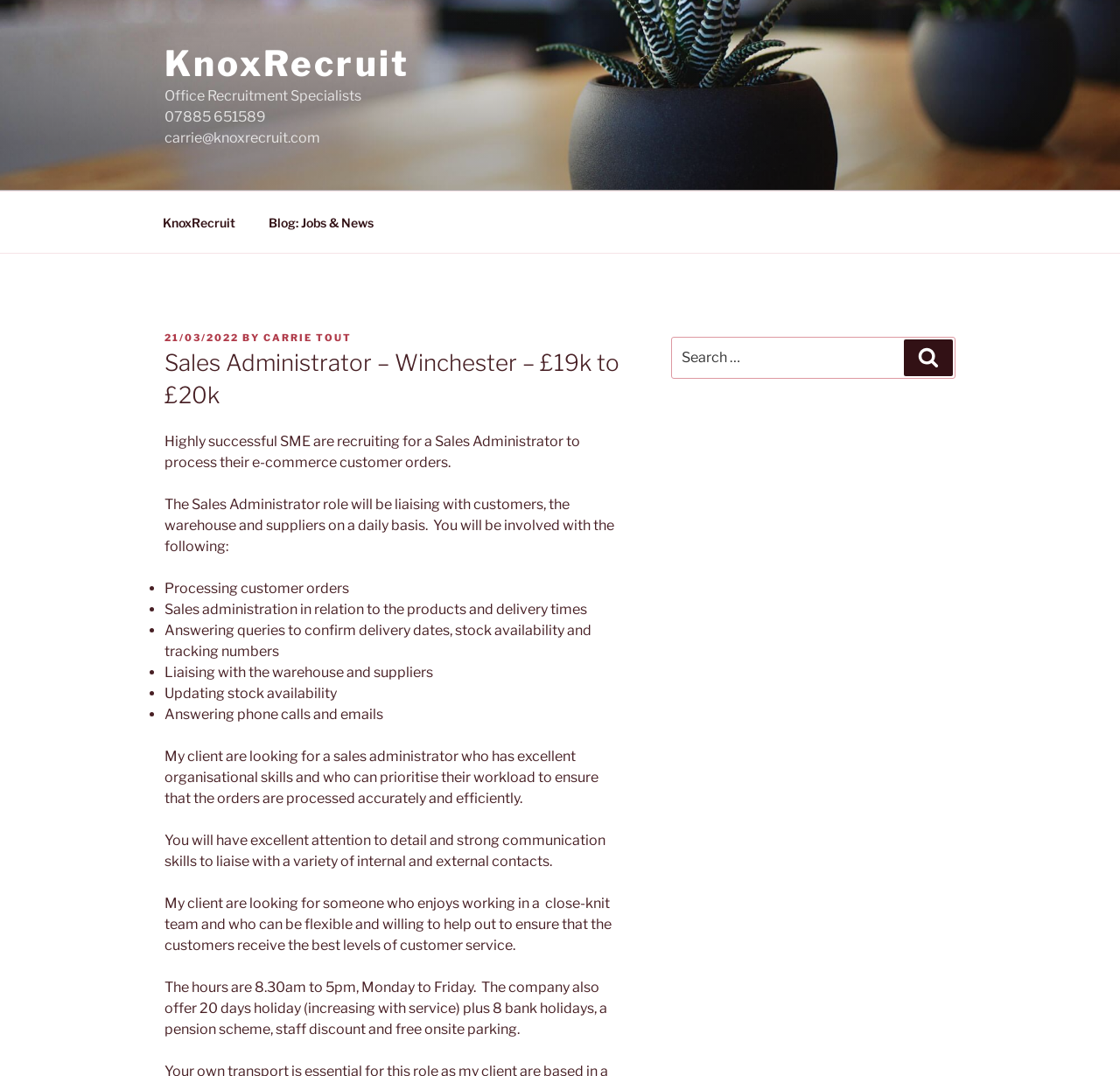Please provide a one-word or short phrase answer to the question:
What is the working hours of the job?

8.30am to 5pm, Monday to Friday